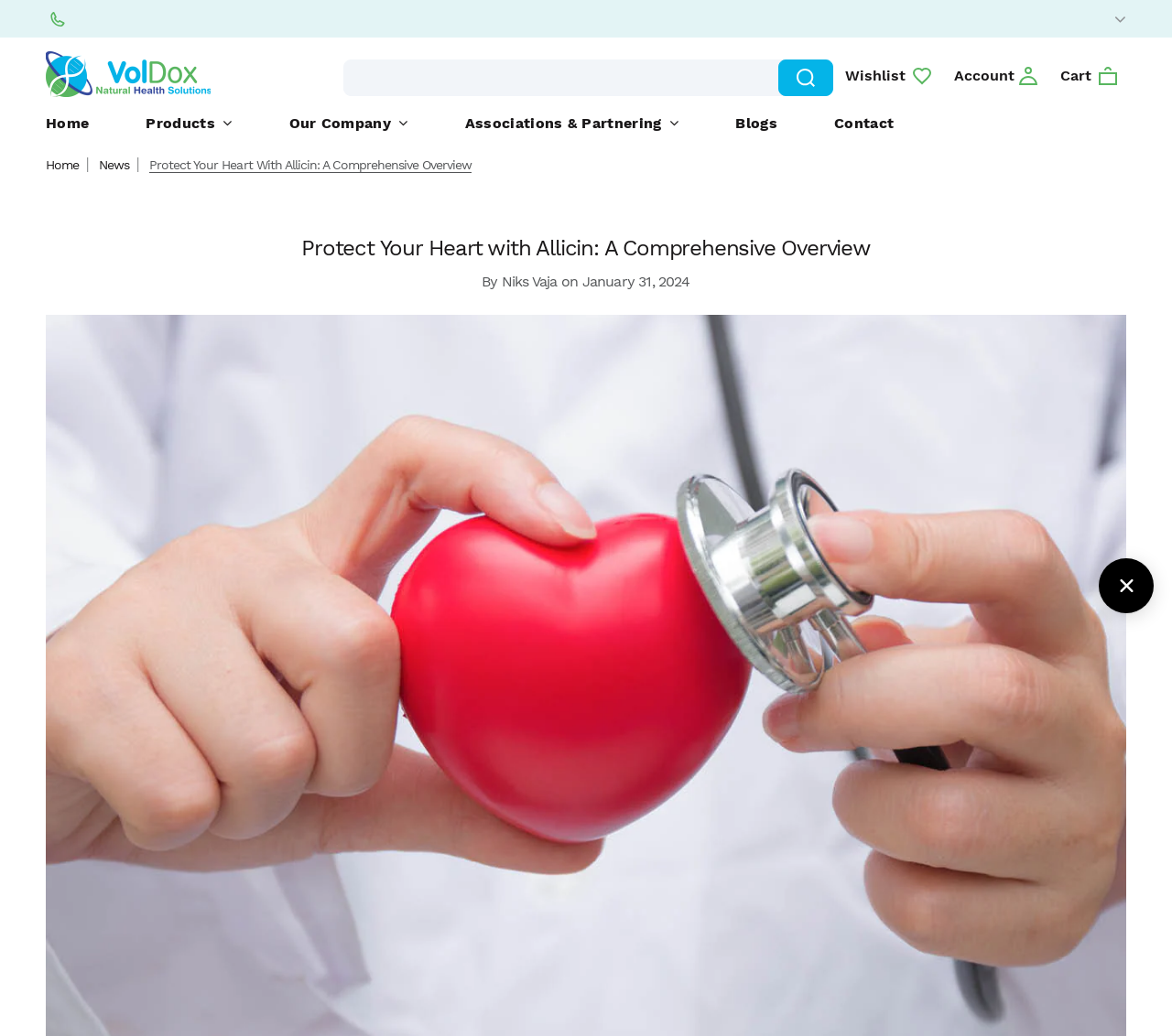What is the company name on the top left?
Please give a detailed answer to the question using the information shown in the image.

I found the company name by looking at the top left corner of the webpage, where I saw a link element with the text 'Voldox Health Ltd' and an accompanying image with the same name.